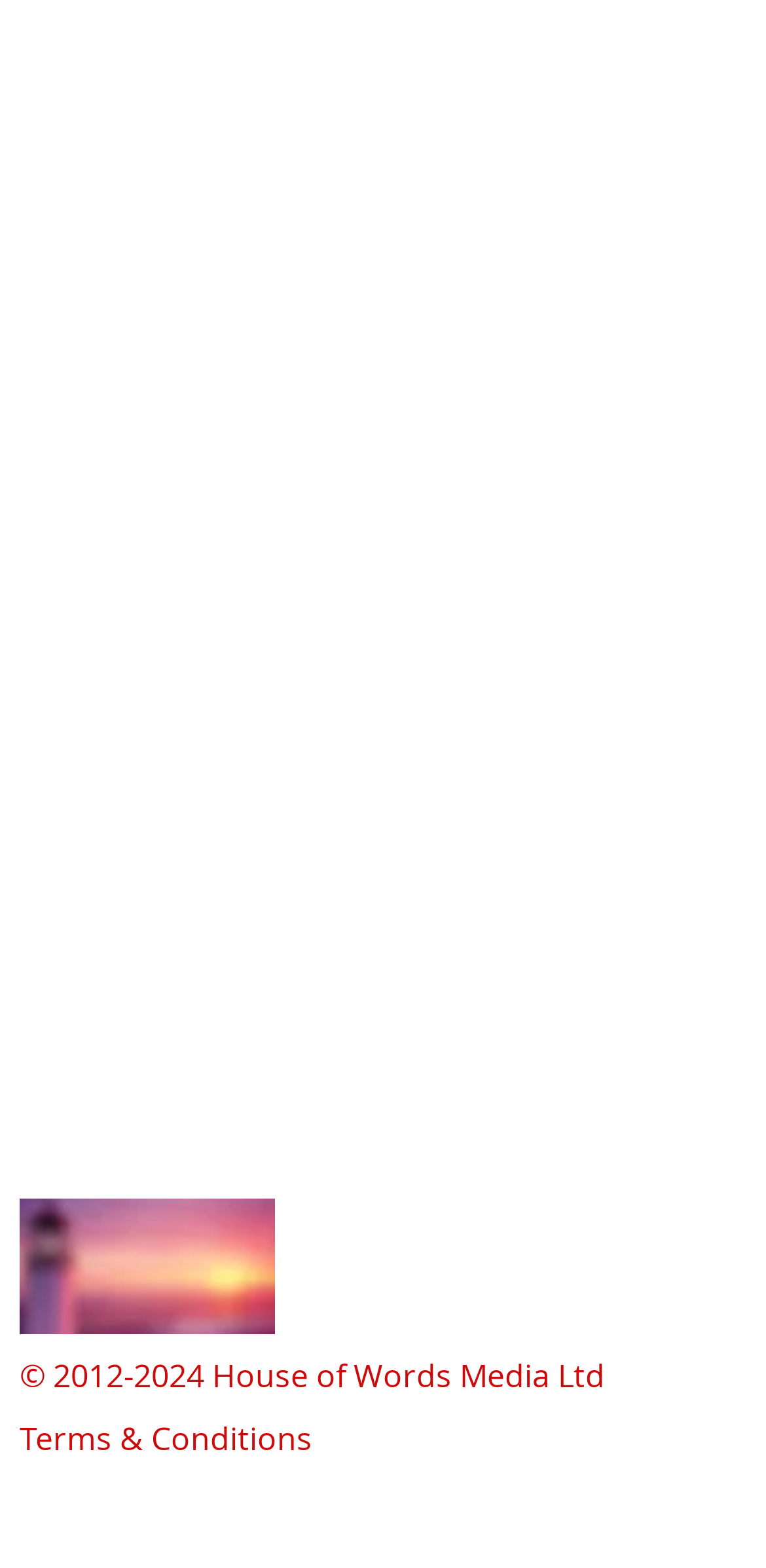Find the coordinates for the bounding box of the element with this description: "2012-2024".

[0.069, 0.863, 0.267, 0.891]